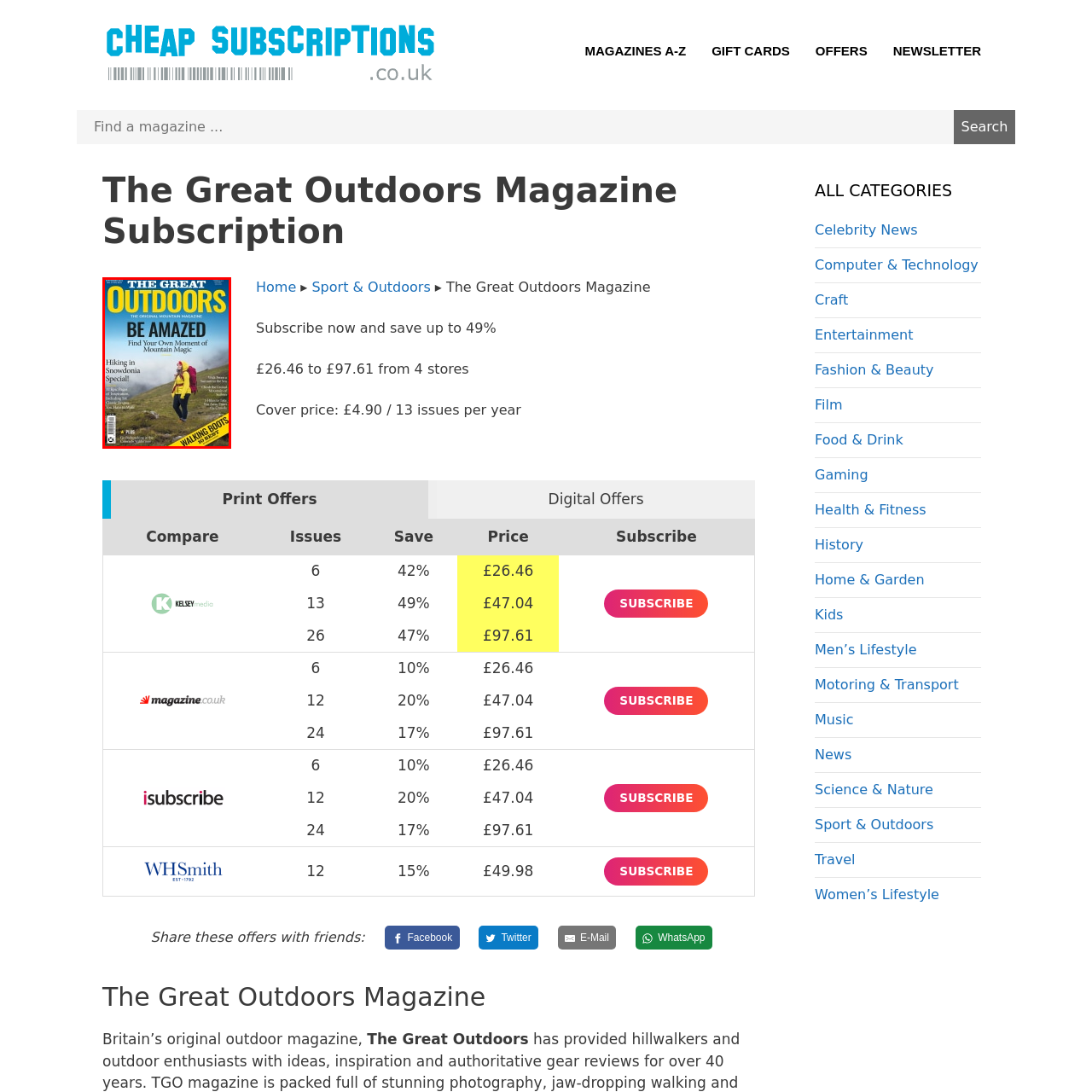Describe the contents of the image that is surrounded by the red box in a detailed manner.

The image features the cover of "The Great Outdoors" magazine, showcasing a captivating outdoor scene that evokes adventure and exploration. The bold yellow header announces the magazine's title, while the slogan "THE ORIGINAL MOUNTAIN MAGAZINE" emphasizes its focus on mountain sports and outdoor activities. The featured headline, "BE AMAZED," invites readers to discover their own moments of mountain magic. 

A highlight of this issue includes an enticing segment on "Hiking in Snowdonia Special," promising enthralling insights and tips for hikers. The vibrant image depicts a hiker clad in a striking red jacket and yellow backpack, symbolizing the spirit of adventure against a backdrop of stunning mountainous terrain. The cover also mentions a special offer, including walking boots available for purchase, making it an attractive choice for outdoor enthusiasts seeking both inspiration and practical gear. Overall, the magazine aims to inspire readers to embrace the wilderness and embark on their own unforgettable journeys.